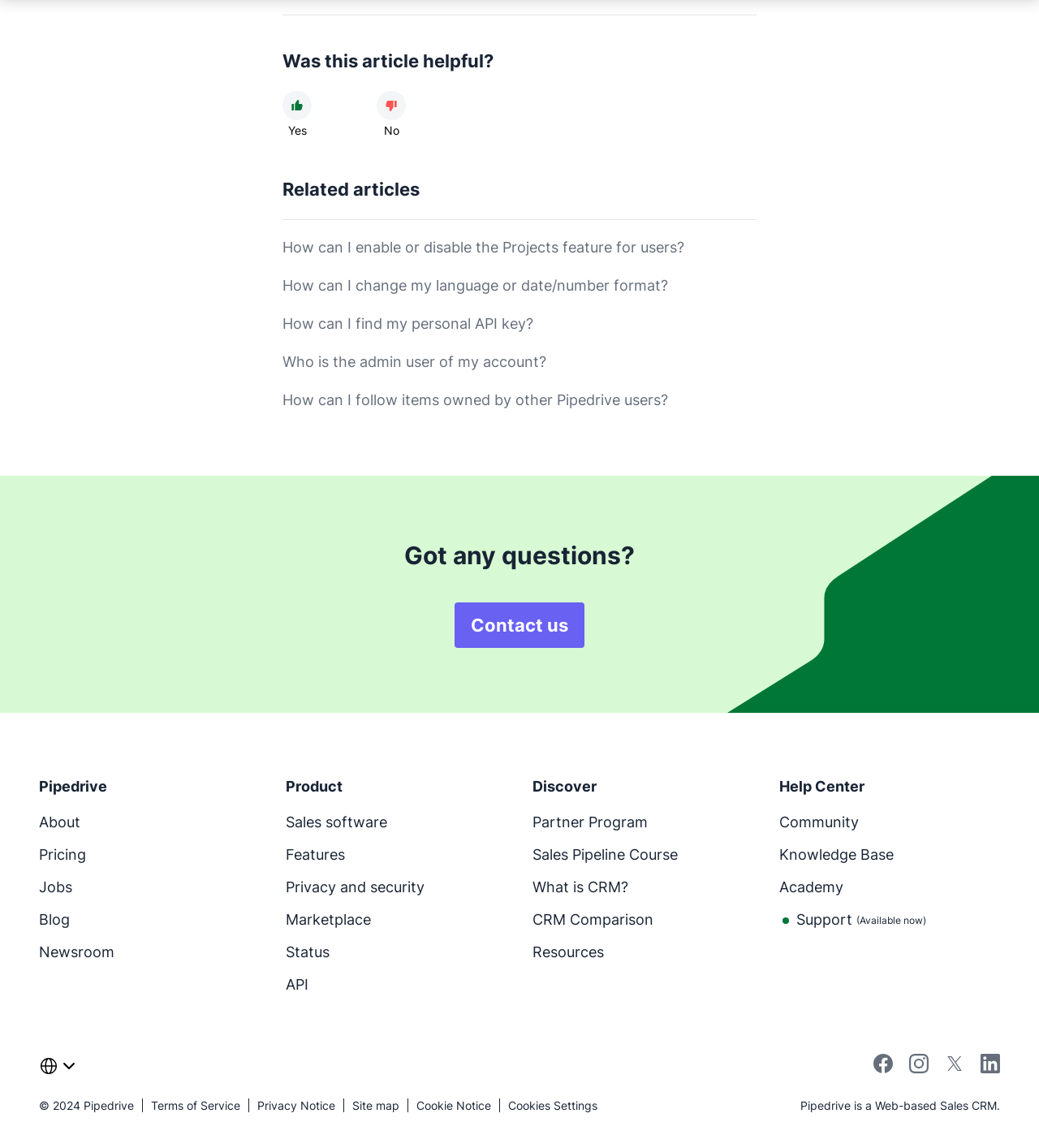Please identify the bounding box coordinates for the region that you need to click to follow this instruction: "Follow Pipedrive on Twitter".

[0.909, 0.923, 0.928, 0.938]